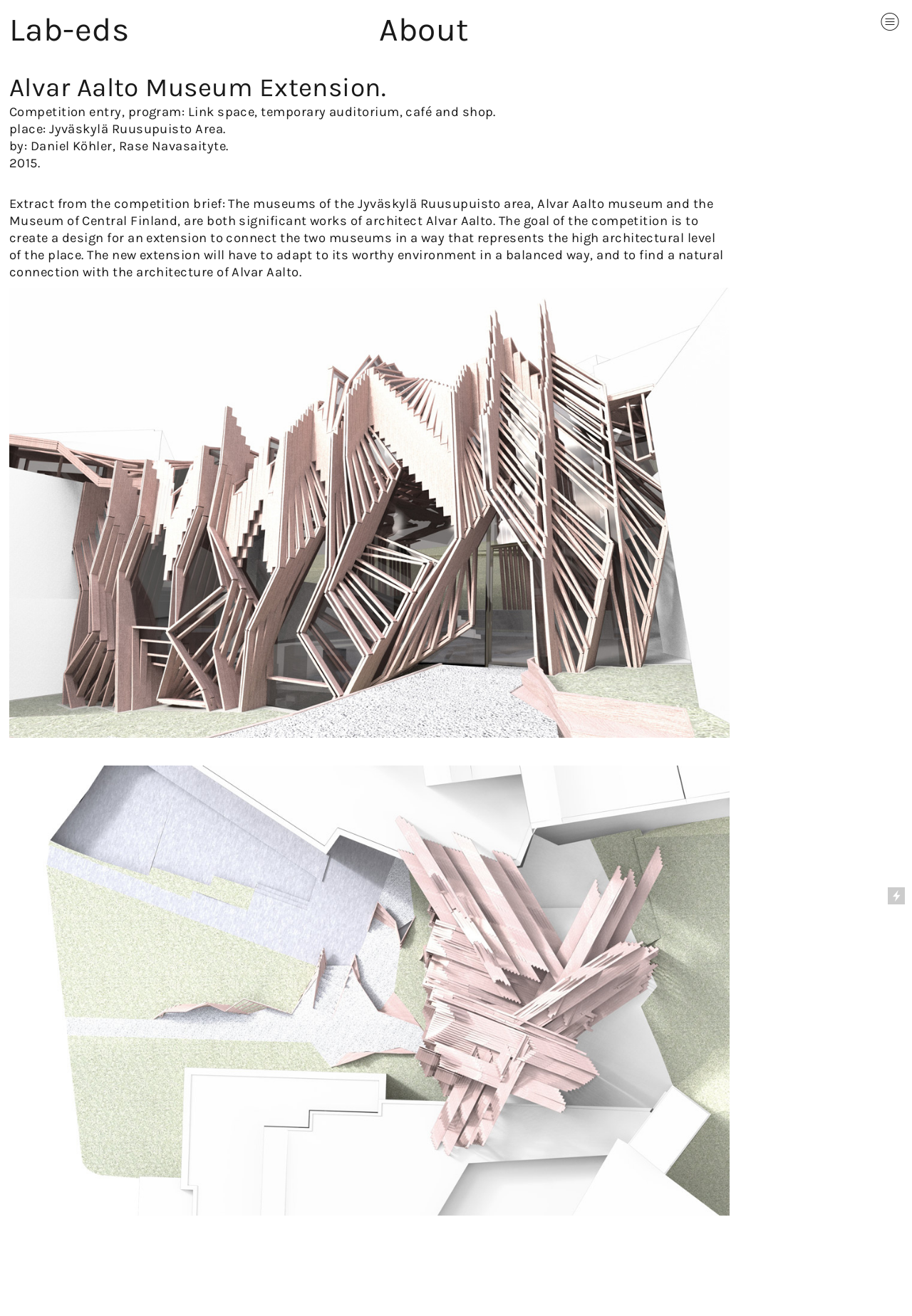Please answer the following question using a single word or phrase: 
What is the year of the competition?

2015